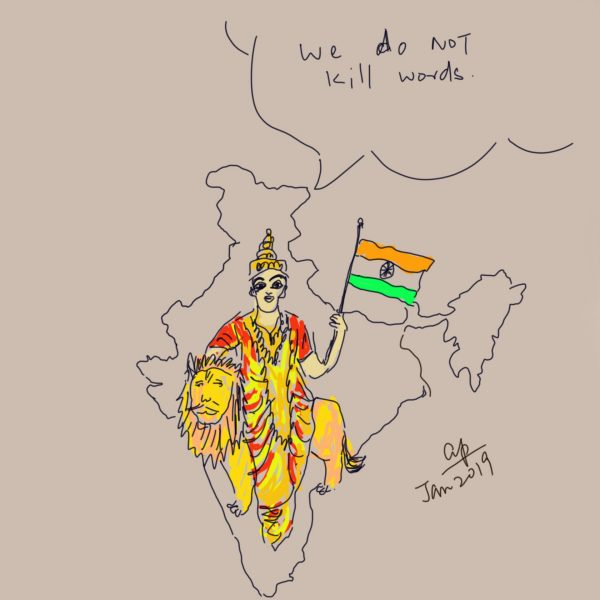When was the artwork created?
Based on the visual content, answer with a single word or a brief phrase.

Jan 2019